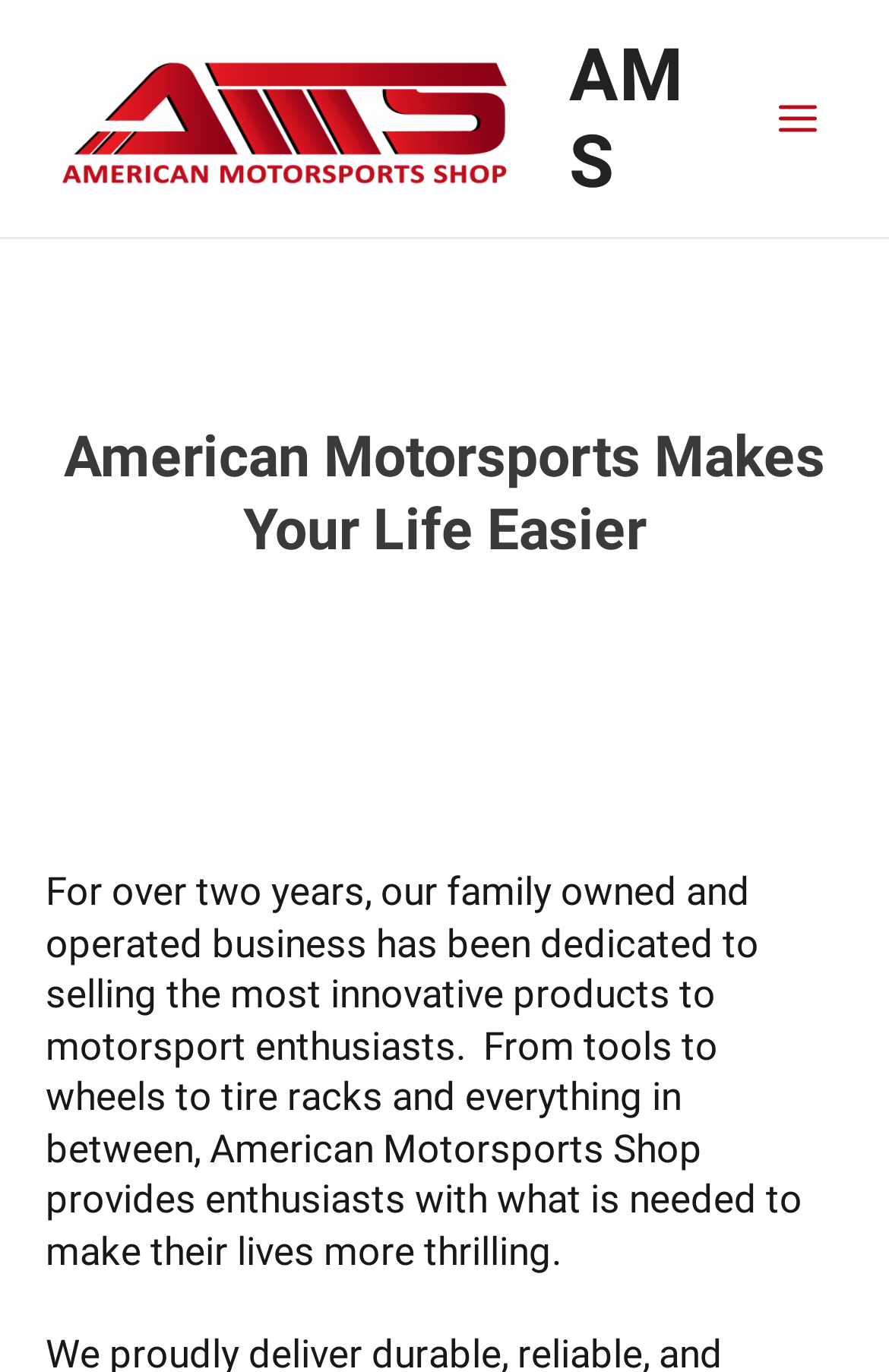What is the name of the company?
Please answer the question with a single word or phrase, referencing the image.

AMS